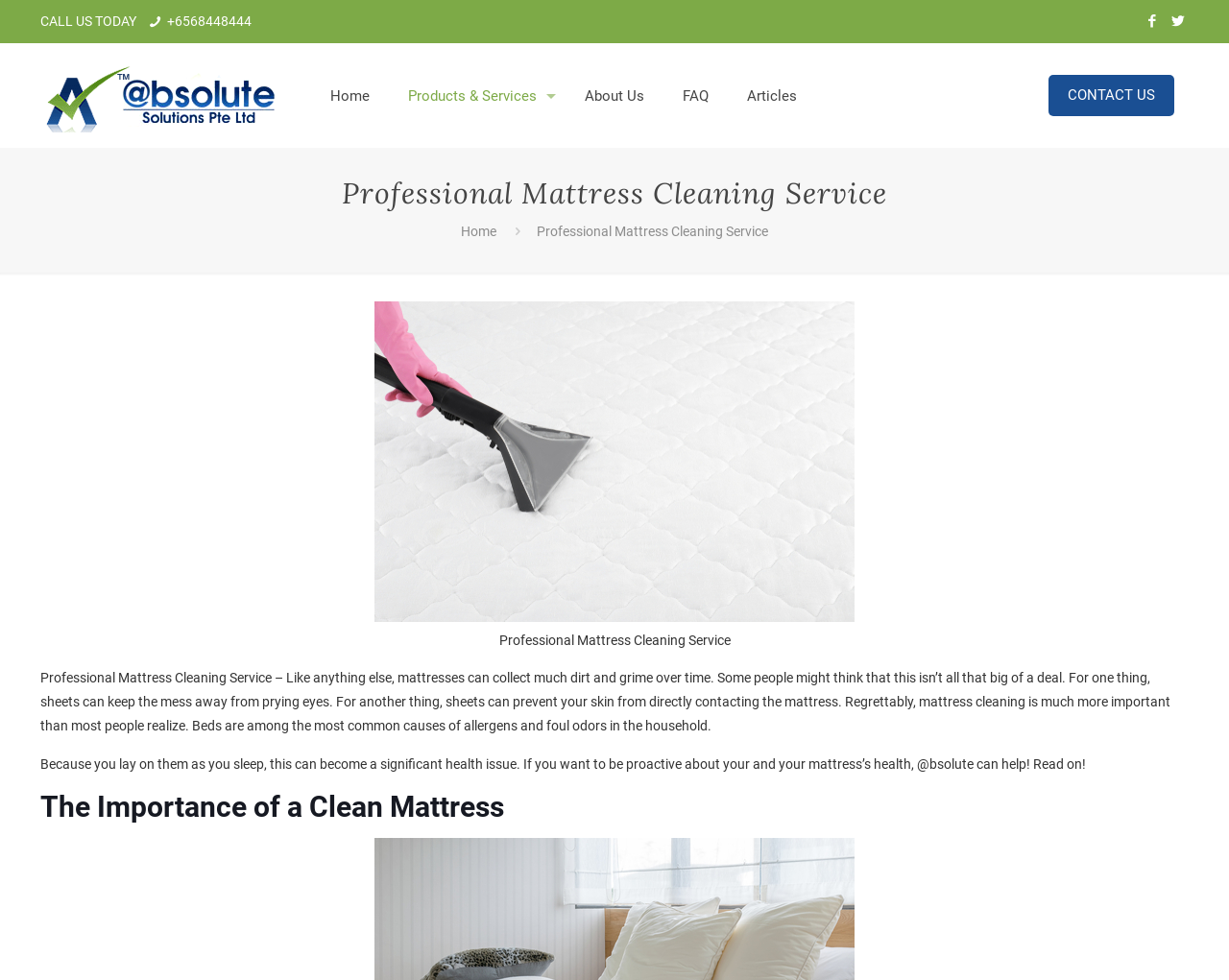Identify the bounding box coordinates of the area you need to click to perform the following instruction: "Click the logo".

[0.033, 0.044, 0.23, 0.151]